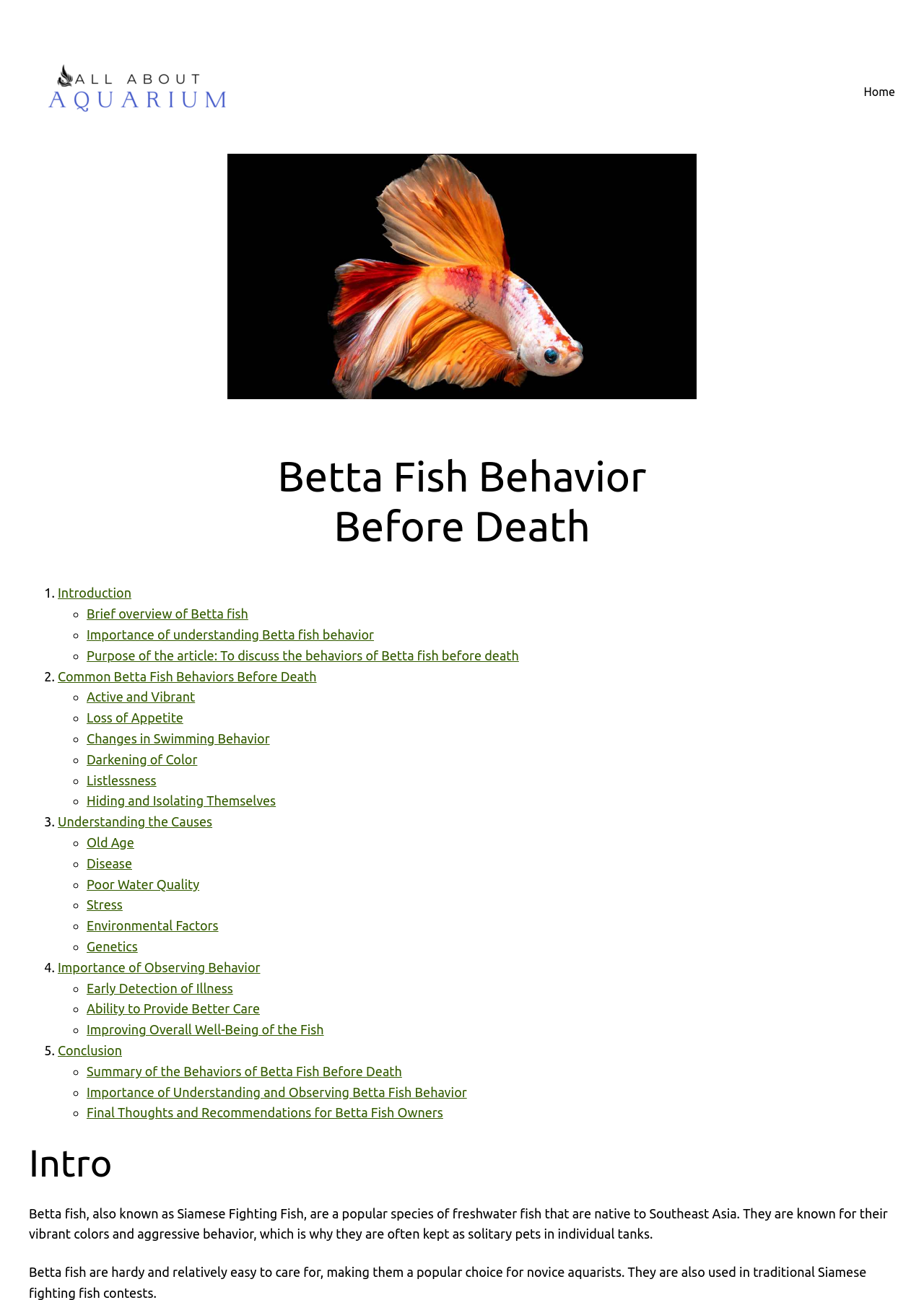Locate the bounding box coordinates of the item that should be clicked to fulfill the instruction: "Click on the 'Home' link".

[0.935, 0.064, 0.969, 0.078]